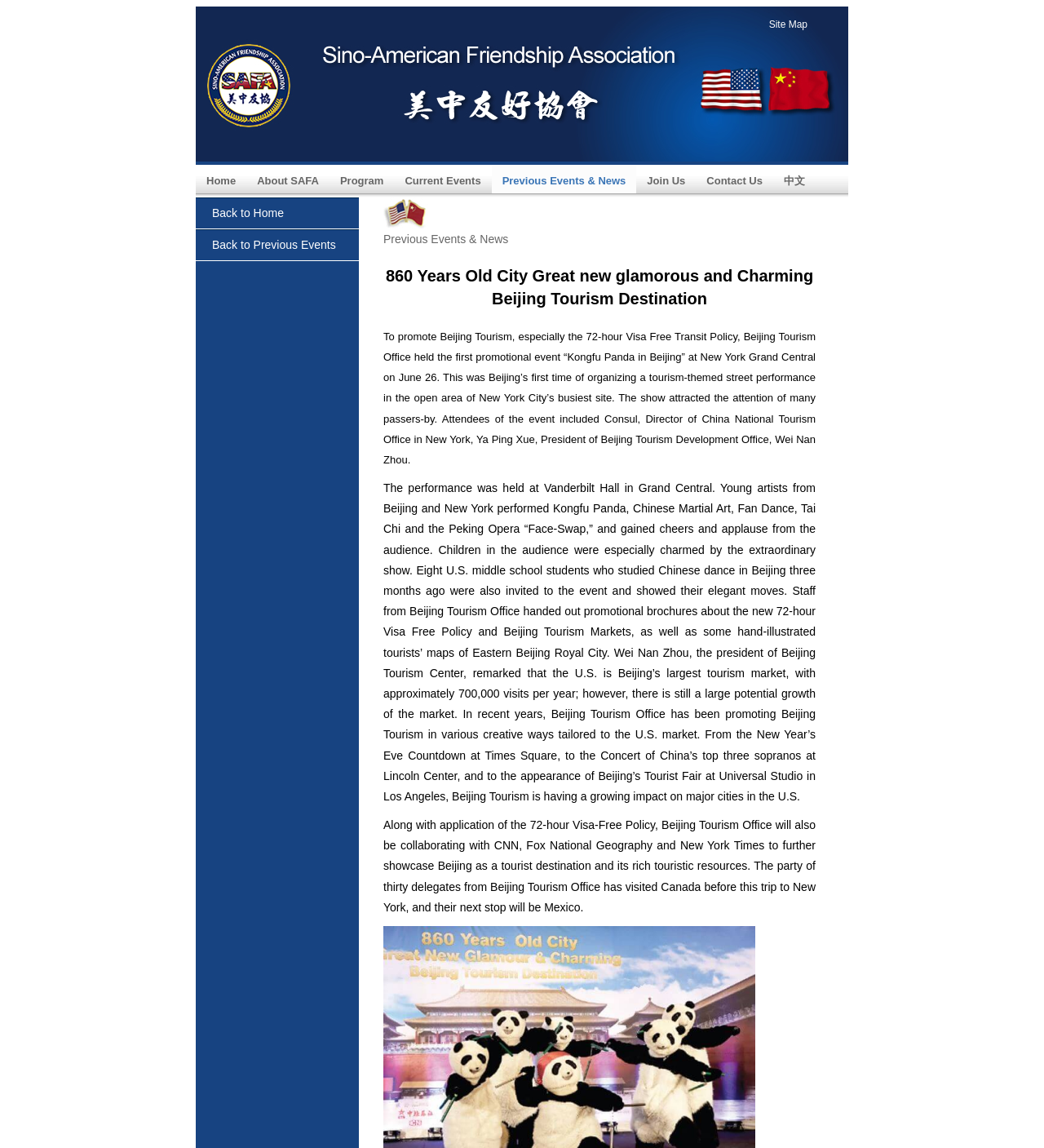Based on what you see in the screenshot, provide a thorough answer to this question: What was handed out during the event?

During the event, staff from Beijing Tourism Office handed out promotional brochures about the new 72-hour Visa Free Policy and Beijing Tourism Markets, as well as some hand-illustrated tourists' maps of Eastern Beijing Royal City.